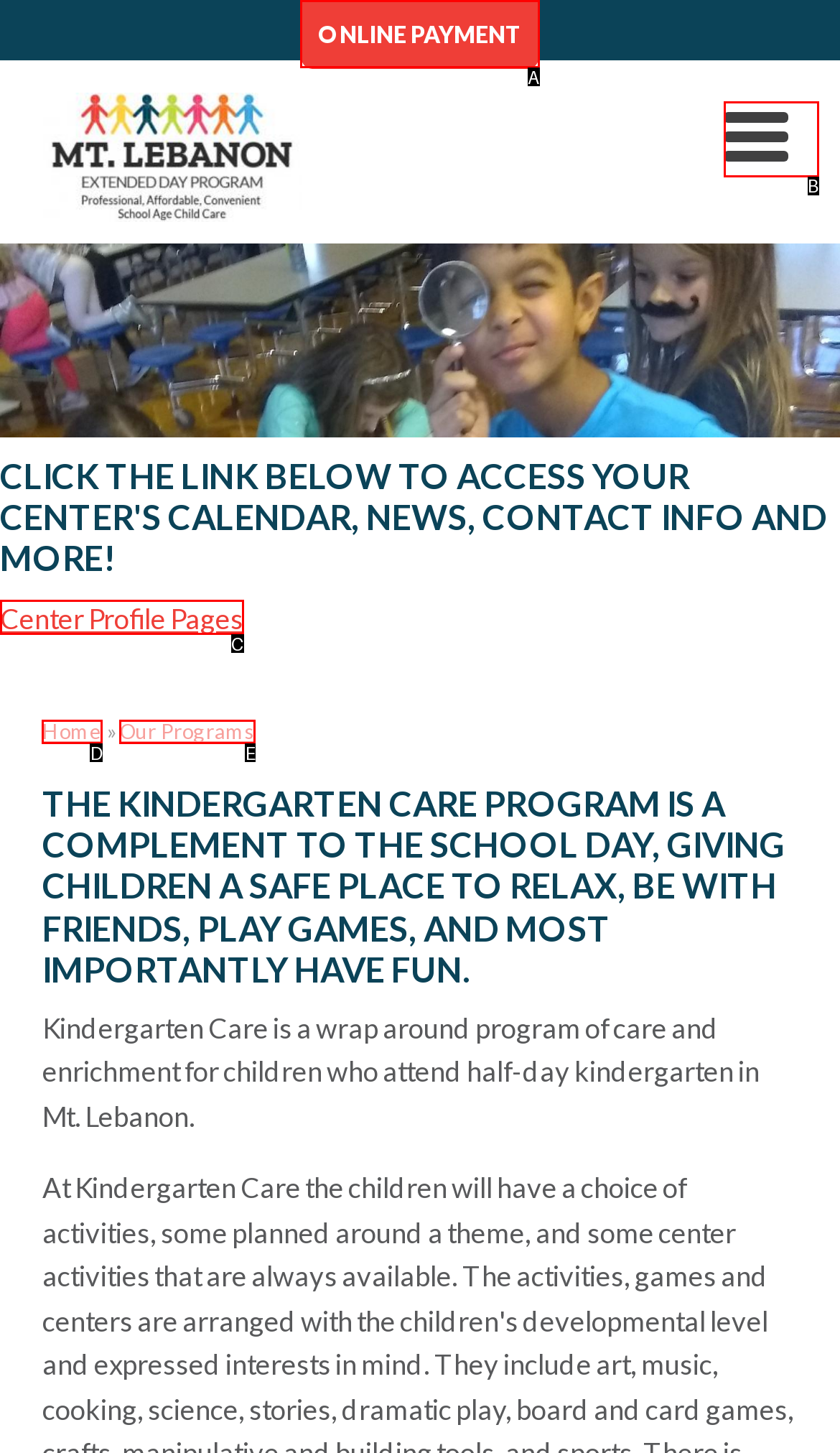Identify the letter of the UI element that corresponds to: Home
Respond with the letter of the option directly.

D